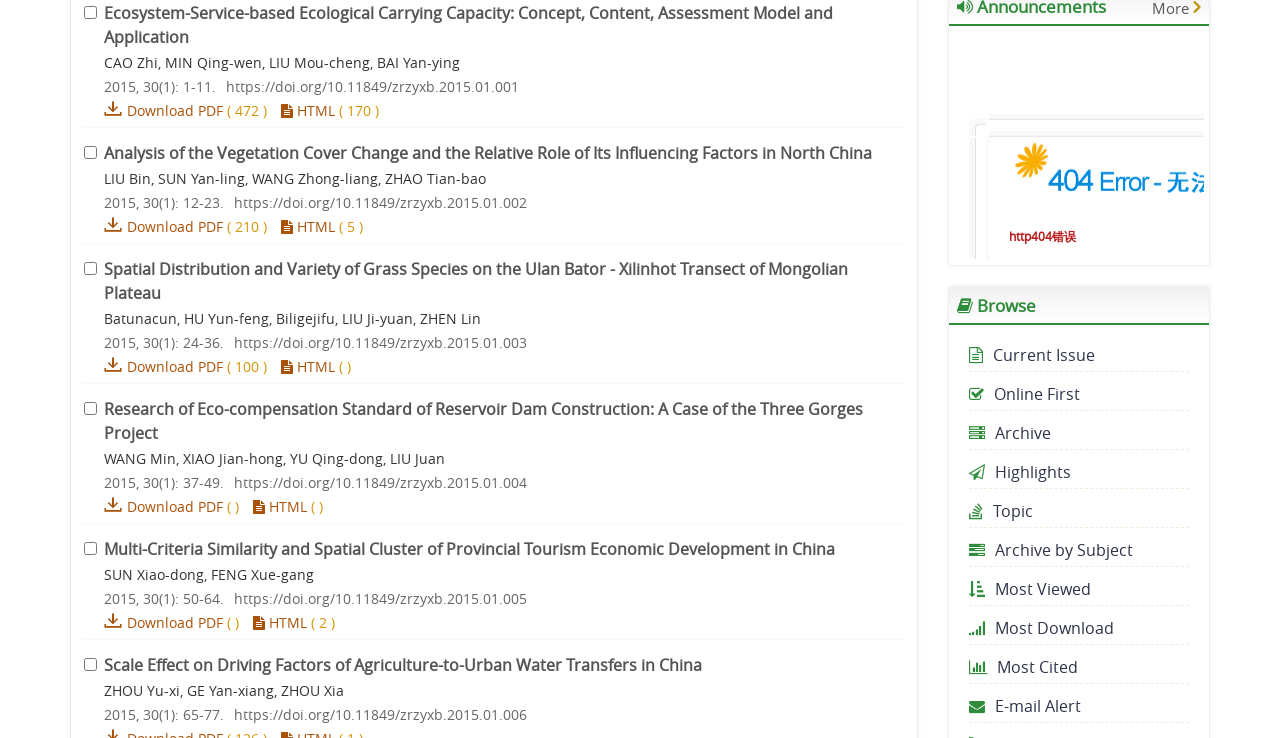Find and provide the bounding box coordinates for the UI element described with: "Legal info".

None